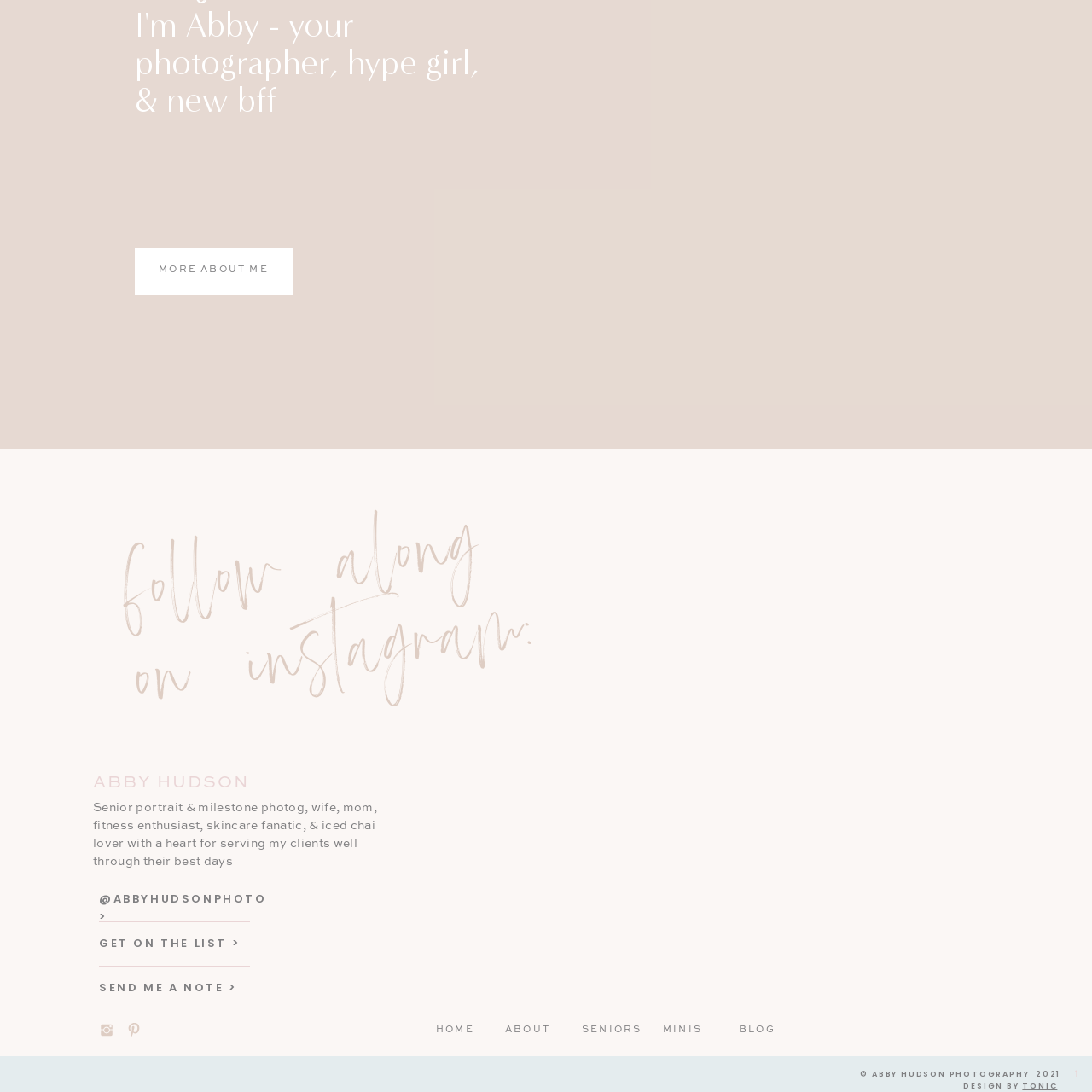Thoroughly describe the scene captured inside the red-bordered section of the image.

The image features a stylized icon designed for social media engagement, likely representing an Instagram link. It aligns with a broader theme of connecting with audiences and followers online. Positioned prominently on the page, this element encourages visitors to follow along on Instagram, suggesting a focus on visual storytelling and sharing moments from various photography sessions. The context surrounding the image includes references to Abby Hudson, a photographer celebrating milestones and special moments in life through her lens. The design's clean aesthetic complements the professional yet personable approach Abby takes as she showcases her work and engages with her community.